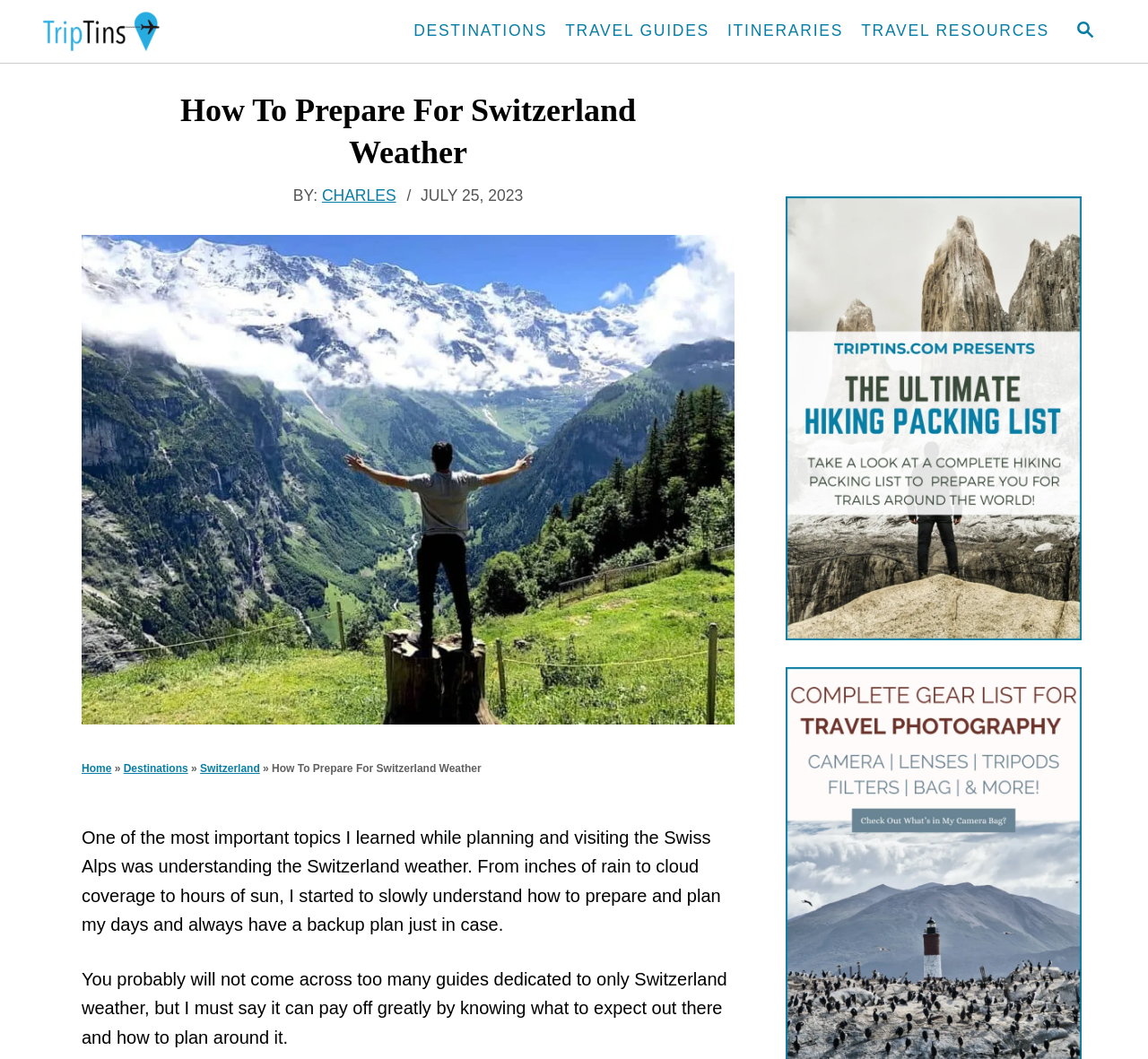What is the author of the article?
Offer a detailed and full explanation in response to the question.

I found the author's name by looking at the section that displays the article's metadata, where it says 'BY:' followed by the author's name, which is 'CHARLES'.